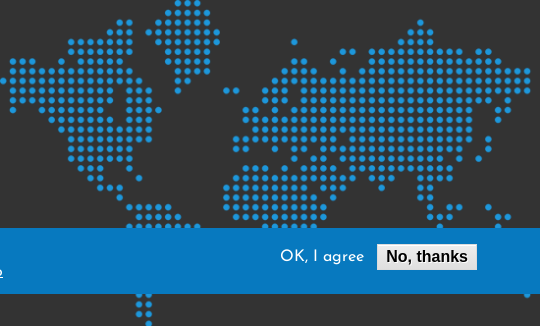Outline with detail what the image portrays.

The image displays a stylized world map created using a series of blue dots, set against a dark background. The map represents a global perspective, emphasizing different regions with varying densities of dots. In the foreground, there is a prominent blue banner featuring two buttons: "OK, I agree" and "No, thanks." This banner suggests that the website or application is soliciting user consent regarding data tracking or cookies, a common feature in digital platforms. The design merges visual appeal with functionality, encouraging user interaction while highlighting a global context.